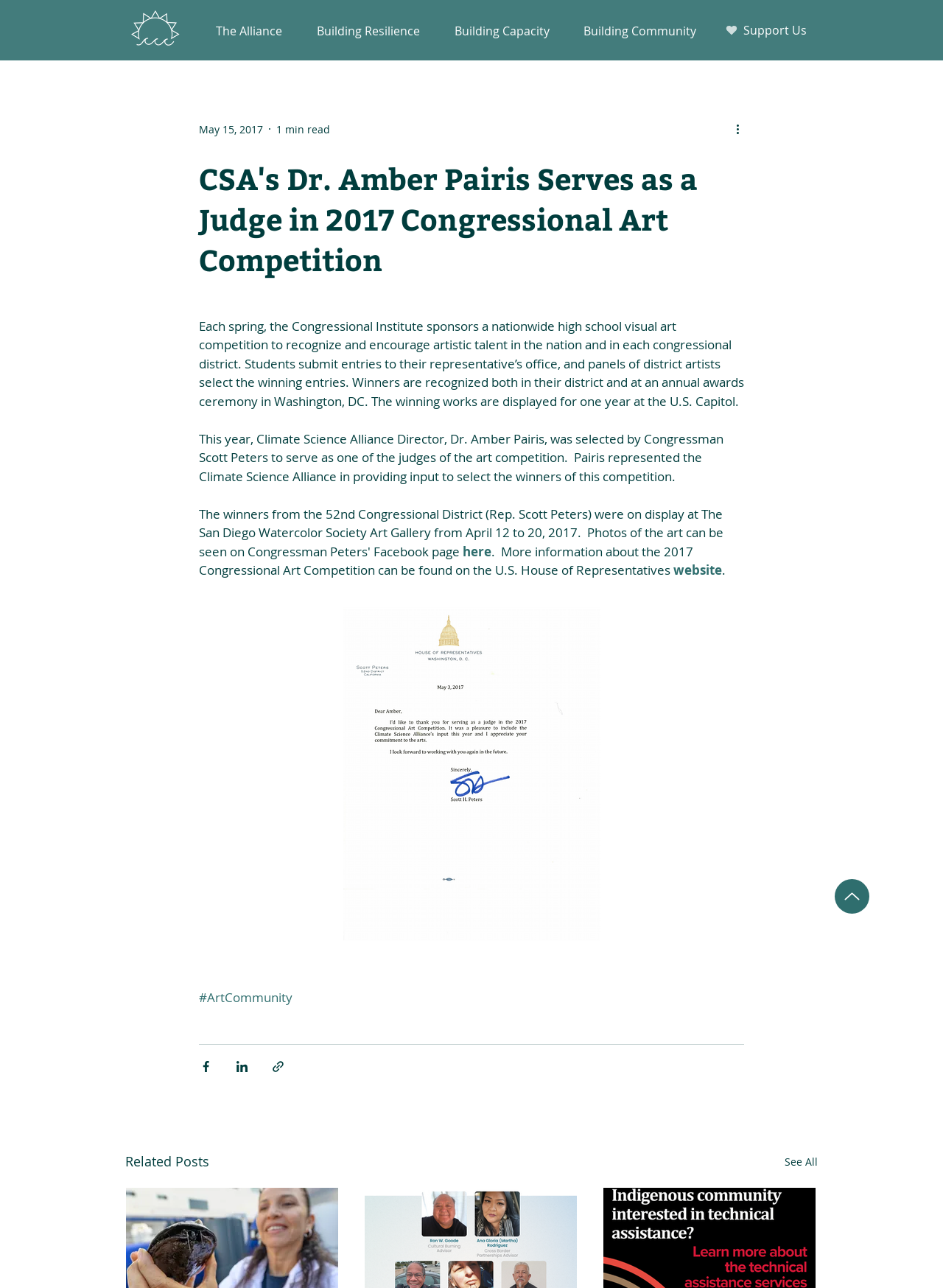Use a single word or phrase to answer the question: 
What is the name of the director who served as a judge in the 2017 Congressional Art Competition?

Dr. Amber Pairis